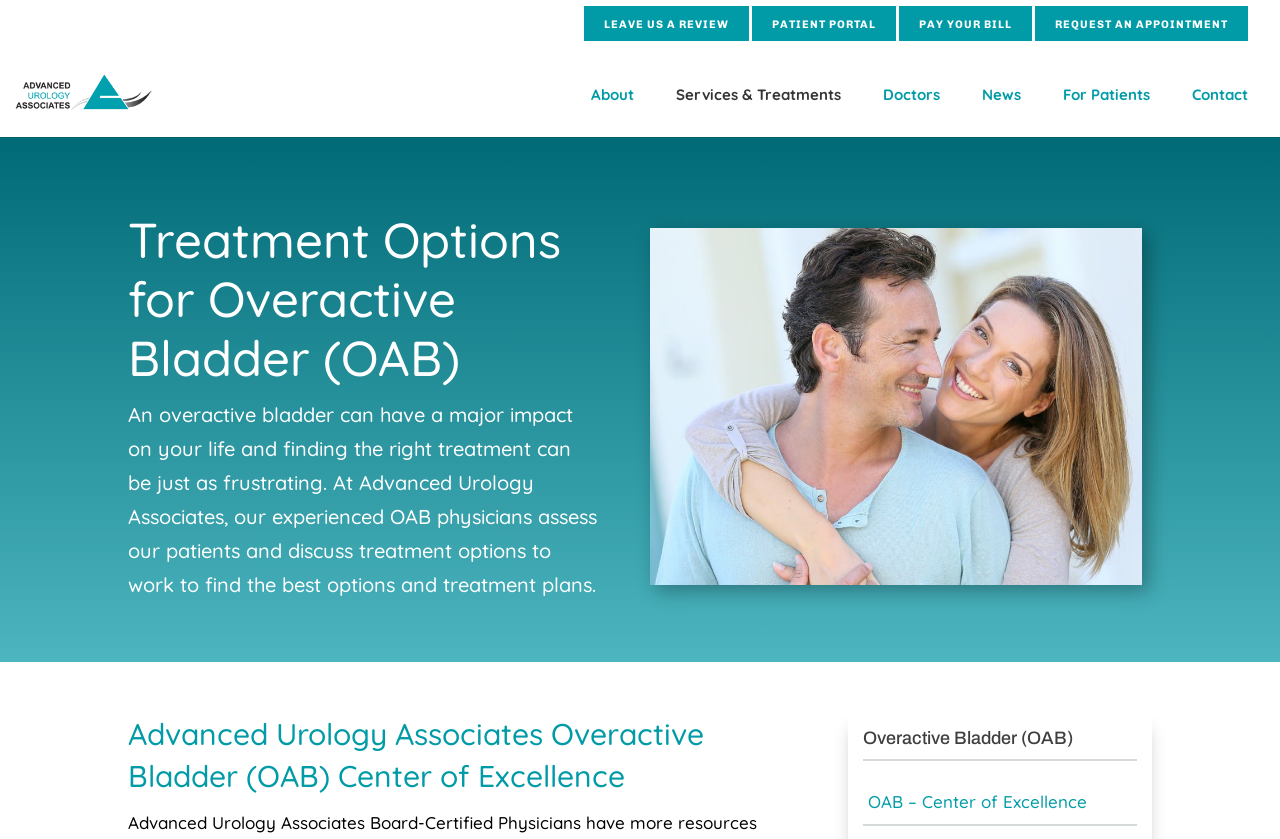Provide a thorough description of this webpage.

The webpage is about Advanced Urology Associates, a medical service provider that offers treatment options for overactive bladder (OAB) in the Naperville, IL area. 

At the top of the page, there are four links: "LEAVE US A REVIEW", "PATIENT PORTAL", "PAY YOUR BILL", and "REQUEST AN APPOINTMENT", aligned horizontally. Below these links, there is a logo of Advanced Urology Associates, accompanied by a link to the homepage. 

On the same horizontal level as the logo, there are six links: "About", "Services & Treatments", "Doctors", "News", "For Patients", and "Contact", which serve as the main navigation menu. 

The main content of the page starts with a heading "Treatment Options for Overactive Bladder (OAB)" followed by a paragraph of text that explains the impact of overactive bladder on daily life and the treatment approach of Advanced Urology Associates. 

Below this text, there is a heading "Advanced Urology Associates Overactive Bladder (OAB) Center of Excellence" and another heading "Overactive Bladder (OAB)" positioned at the bottom right corner of the page. 

Finally, there is a link "OAB – Center of Excellence" located at the bottom right corner of the page, which is likely related to the OAB treatment services offered by Advanced Urology Associates.